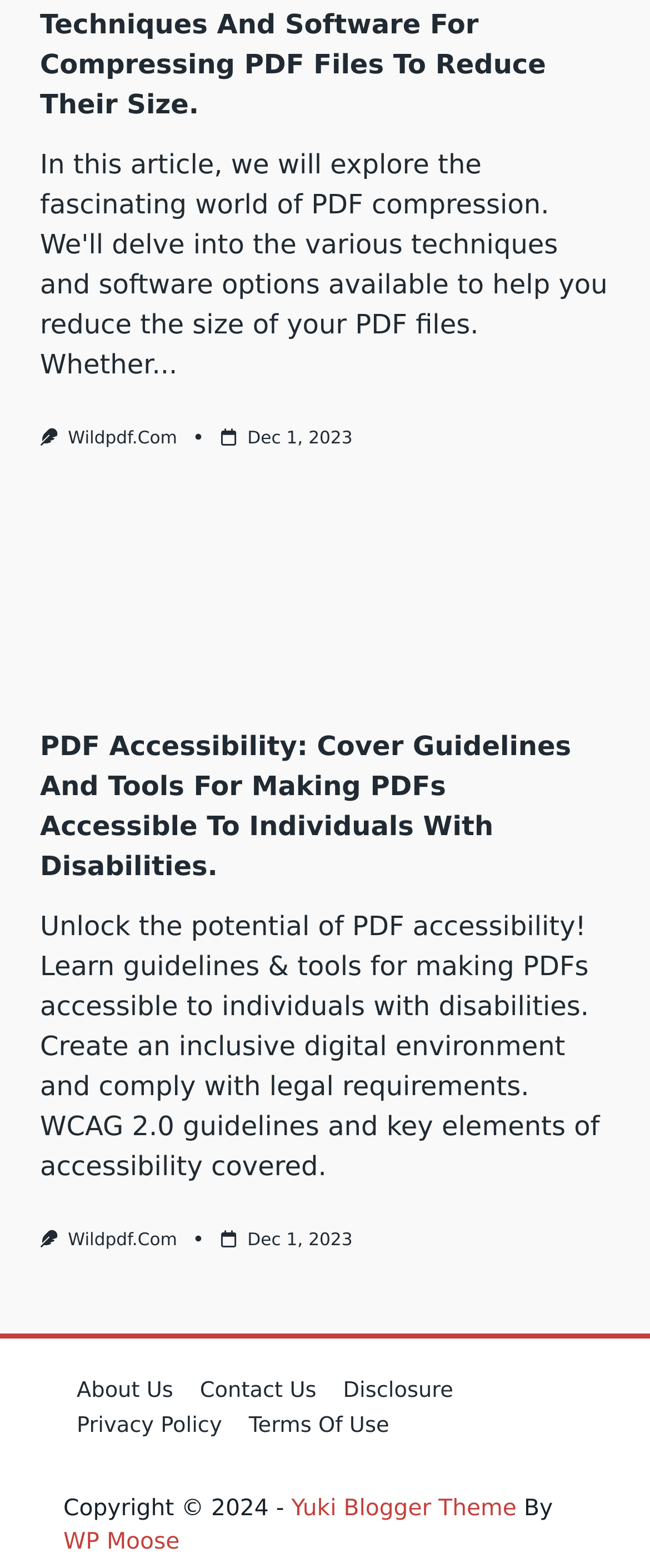Please determine the bounding box coordinates of the element's region to click for the following instruction: "Visit the About Us page".

[0.097, 0.877, 0.287, 0.899]